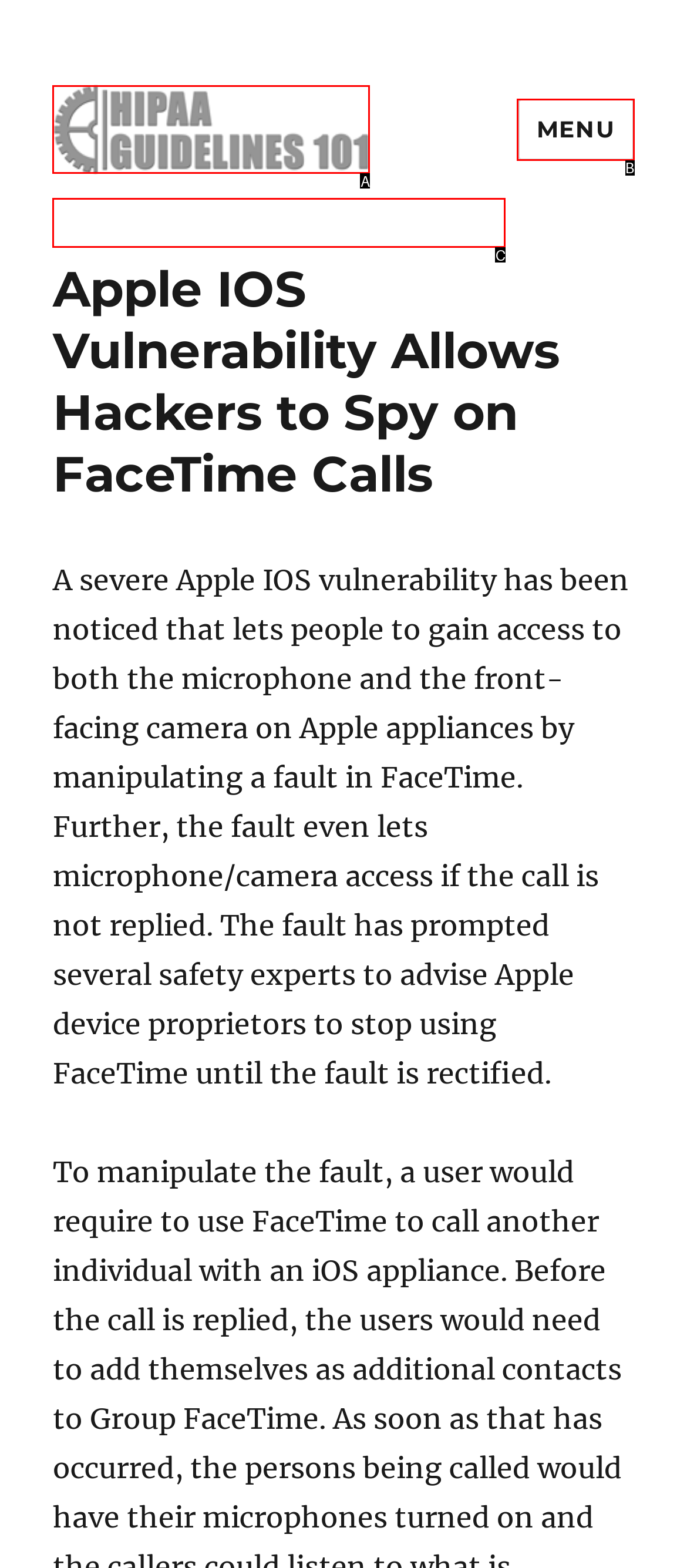Identify the letter of the UI element that corresponds to: parent_node: HIPAA Guidelines 101
Respond with the letter of the option directly.

A